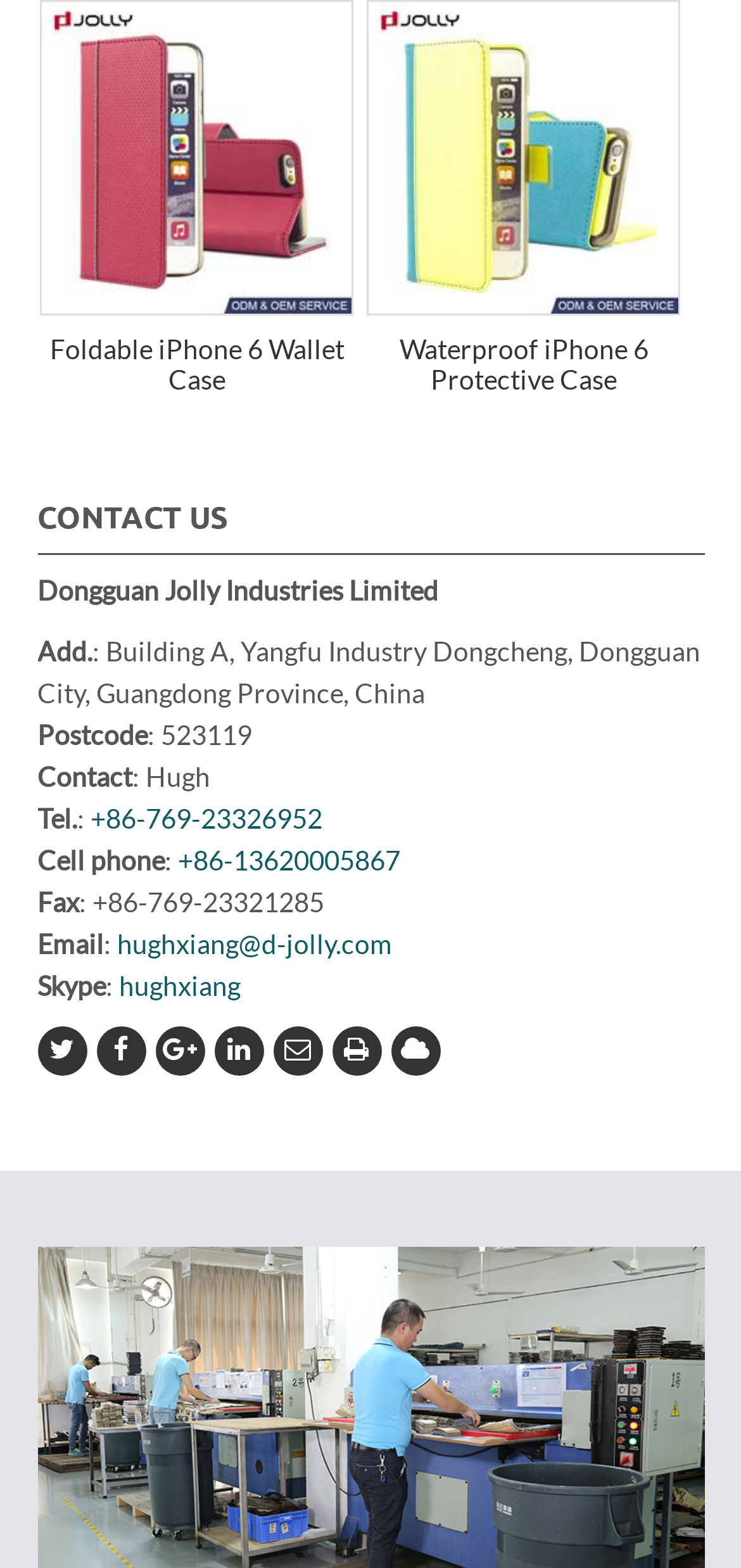Highlight the bounding box coordinates of the region I should click on to meet the following instruction: "Email hughxiang@d-jolly.com".

[0.158, 0.591, 0.529, 0.612]